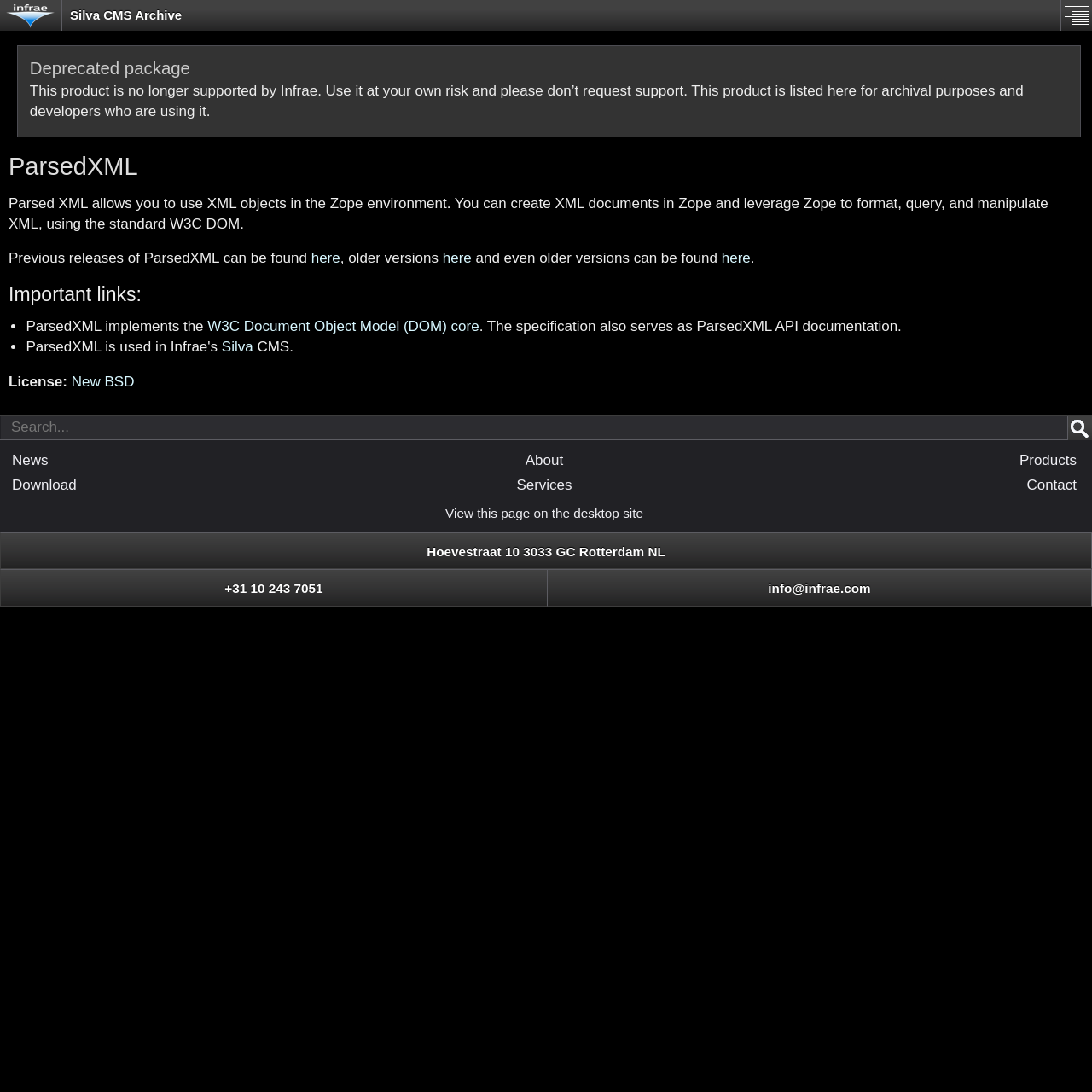Generate a comprehensive description of the webpage content.

The webpage is about Infrae Mobile's ParsedXML, a product that allows users to work with XML objects in the Zope environment. At the top left corner, there is a link to the "Home" page, accompanied by a small image. On the top right corner, there is a "Sitemap button" link, also accompanied by an image.

Below the top navigation links, there is a heading that indicates the product is deprecated and no longer supported by Infrae. A paragraph of text explains that the product is listed for archival purposes and developers who are still using it.

The main content of the page is divided into sections. The first section is about ParsedXML, which allows users to create, format, query, and manipulate XML documents in Zope. There are links to previous releases and older versions of the product.

The next section is titled "Important links" and lists several links, including one to the W3C Document Object Model (DOM) core, which is implemented by ParsedXML. There is also a link to Silva CMS.

Below this section, there is a license notice indicating that the product is licensed under the New BSD license.

On the right side of the page, there is a search box with a "Submit" button. Below the search box, there is a table with three rows, each containing three links to different sections of the website: News, About, and Products; Download, Services, and Contact; and a link to view the page on the desktop site.

At the bottom of the page, there are three links to contact information: an address, a phone number, and an email address.